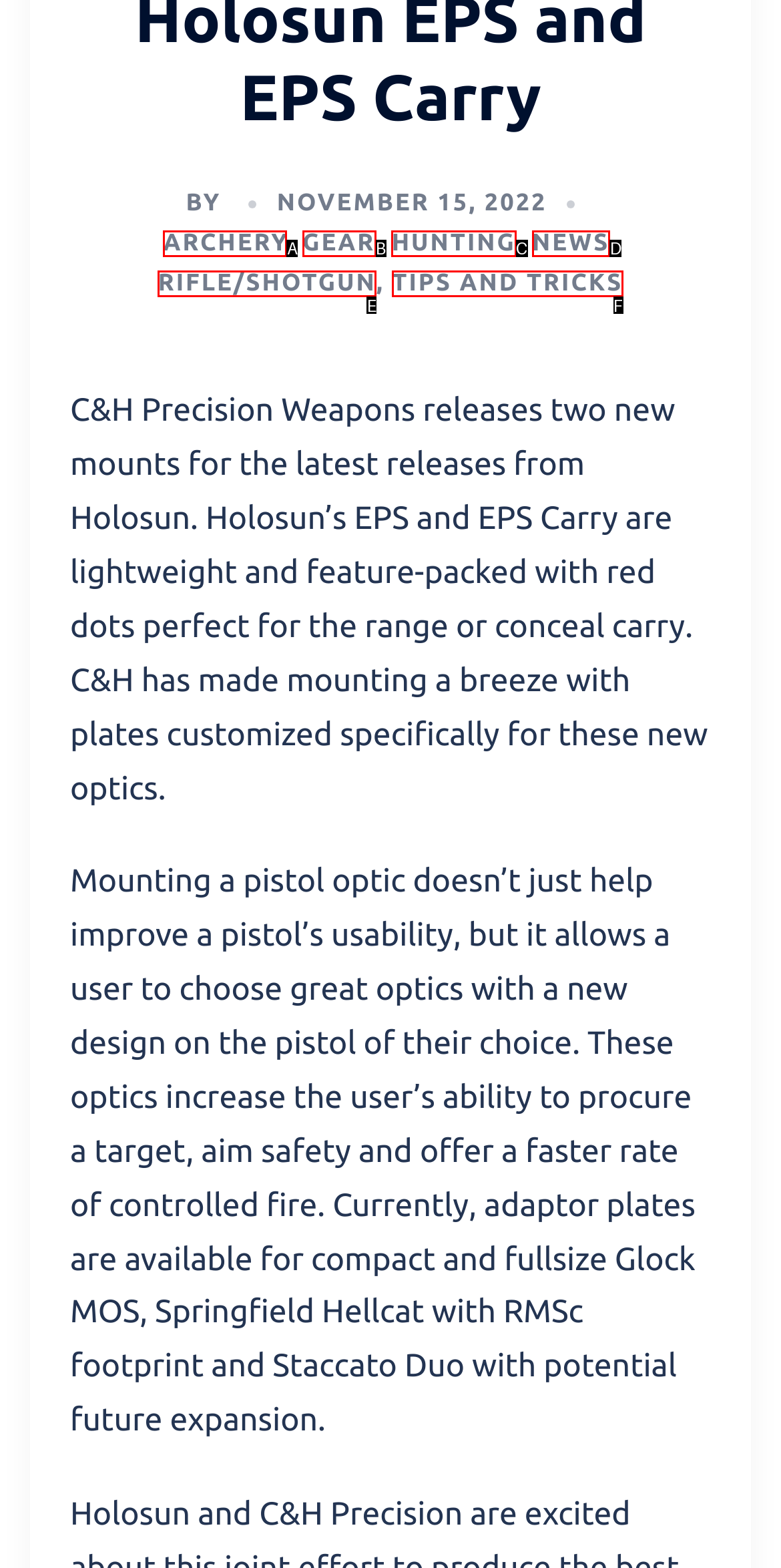Identify the letter of the UI element that fits the description: Tips and Tricks
Respond with the letter of the option directly.

F